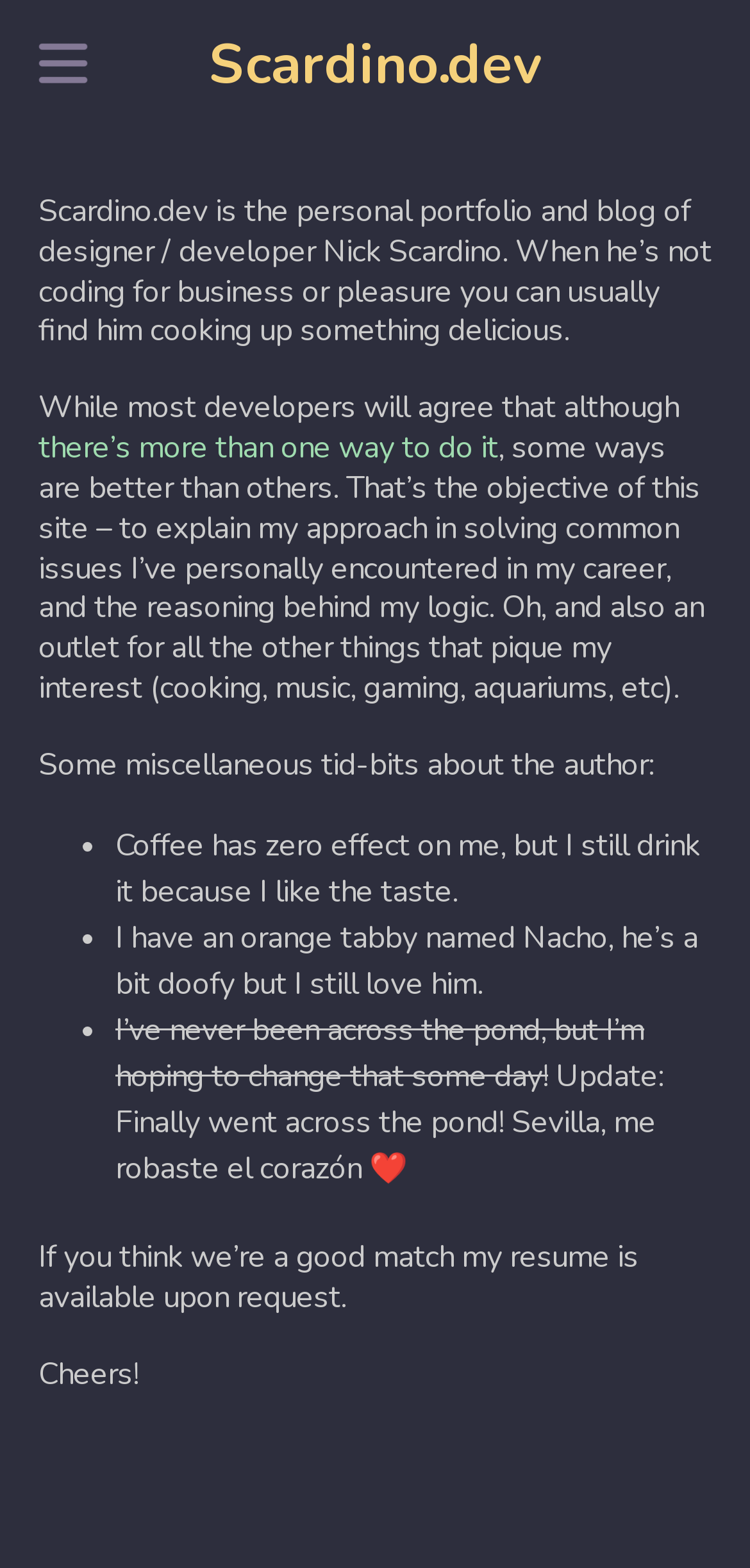Based on the image, provide a detailed and complete answer to the question: 
What is the author's profession?

The author's profession is mentioned in the first StaticText element, which says 'Scardino.dev is the personal portfolio and blog of designer / developer'.